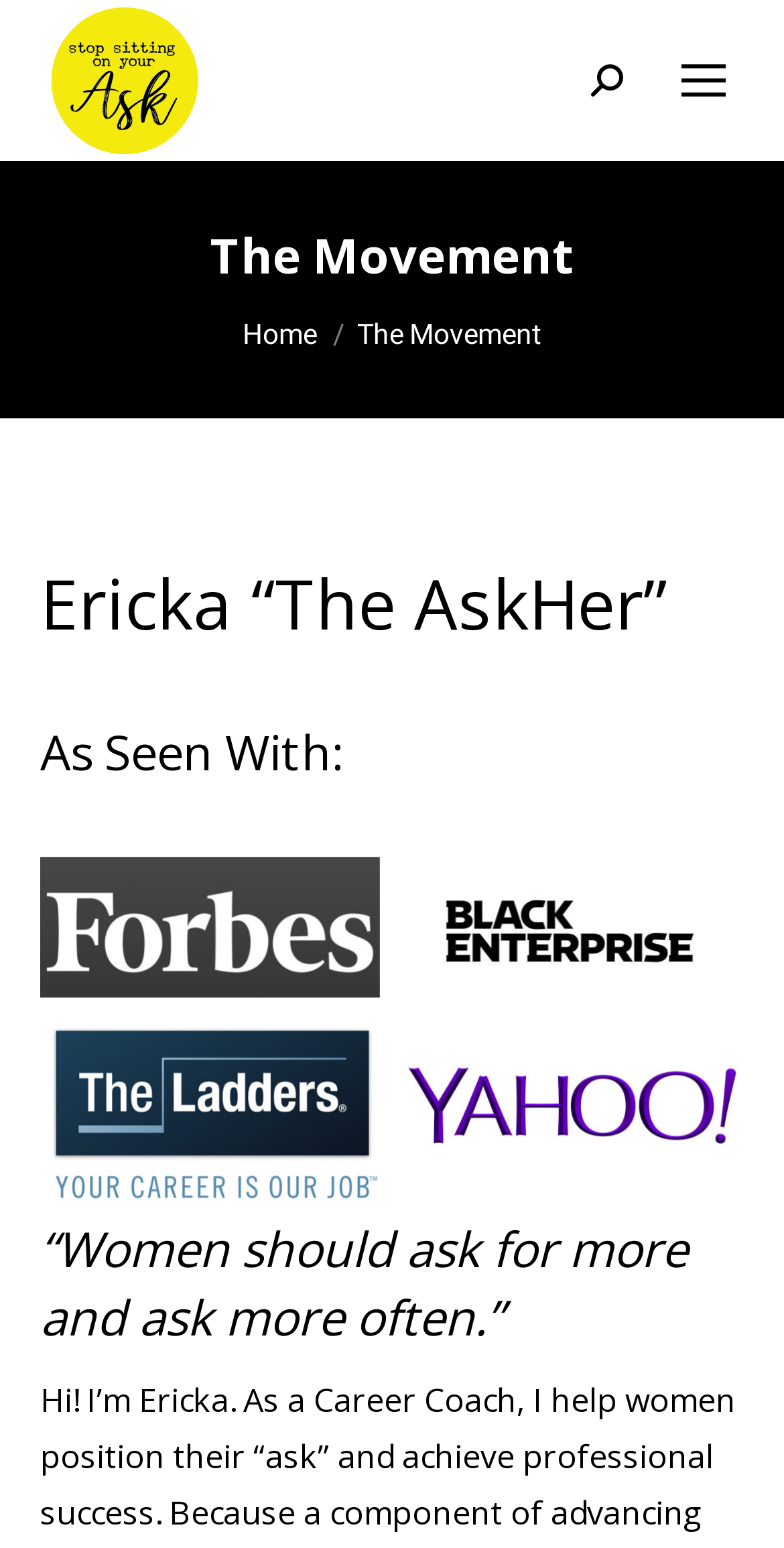Create an elaborate caption for the webpage.

The webpage is about "The Movement - Stop Sitting On Your Ask" and appears to be a personal or professional website. At the top right corner, there is a mobile menu icon and a search bar with a magnifying glass icon. Below the search bar, there is a link to "Stop Sitting On Your Ask" with an accompanying image.

The main content of the webpage is divided into sections. The first section has a heading "The Movement" and a subheading "You are here:". Below this, there are links to "Home" and "The Movement". 

The next section is about Ericka “The AskHer” and features a heading with her name. Below this, there is another heading "As Seen With:" followed by four figures, each containing a social media icon. 

The final section has a quote "“Women should ask for more and ask more often.”" attributed to Ericka. At the bottom right corner of the page, there is a "Go to Top" link.